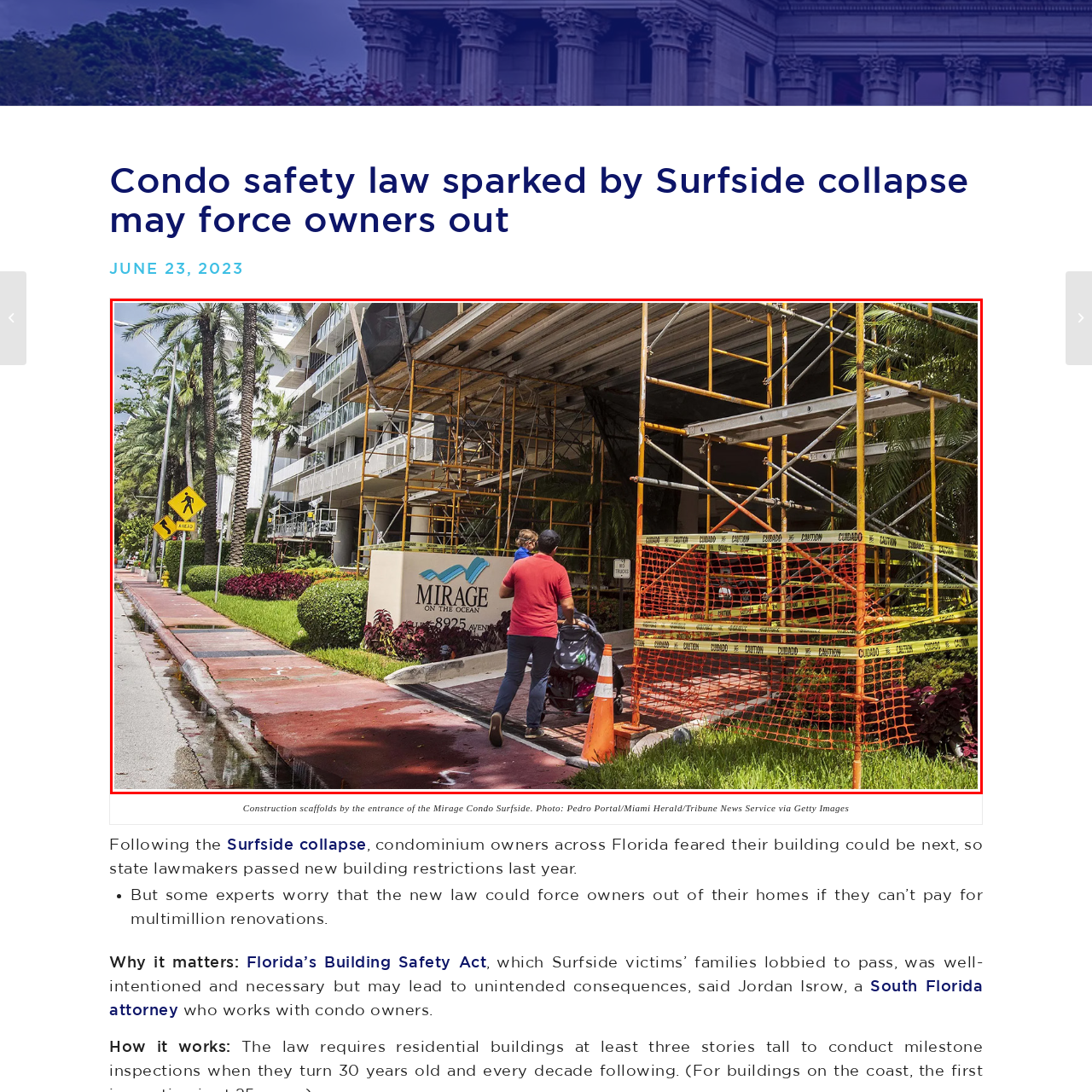What type of trees are in the landscaping?
Please look at the image marked with a red bounding box and provide a one-word or short-phrase answer based on what you see.

Palm trees